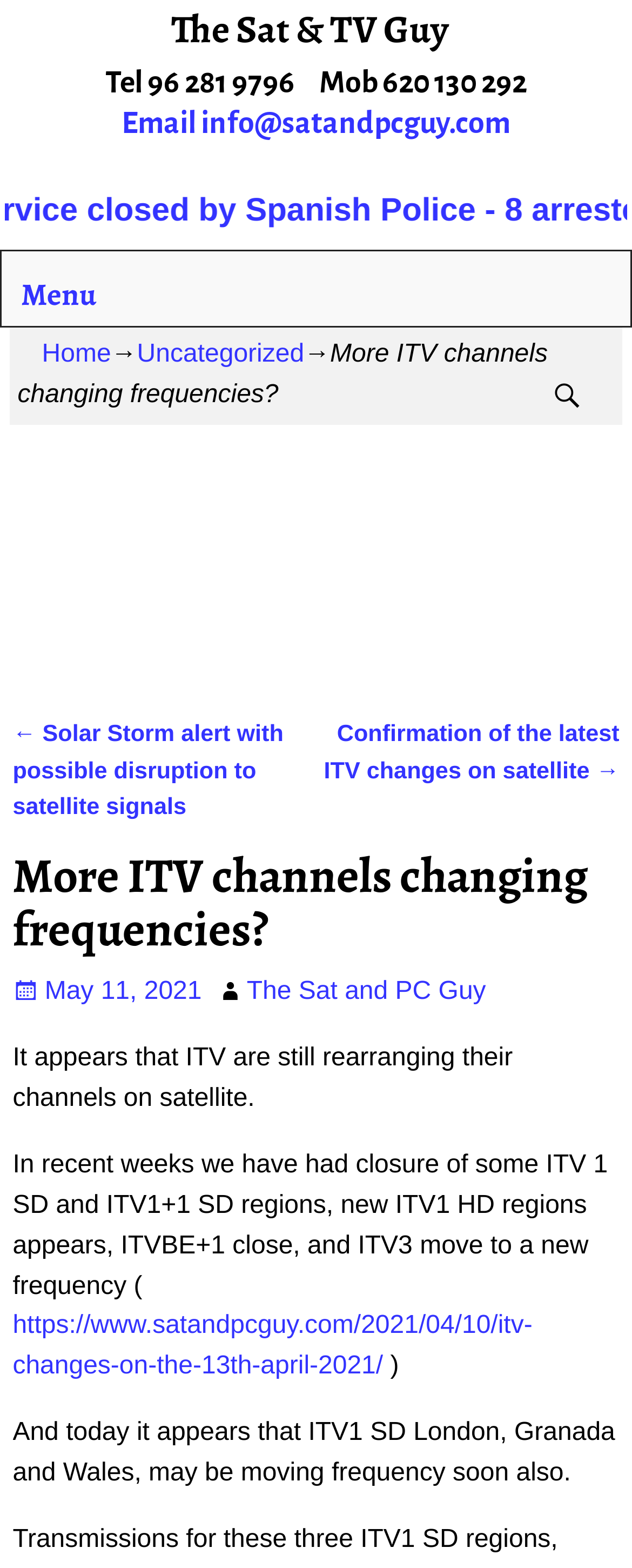Determine the bounding box coordinates of the section to be clicked to follow the instruction: "Visit the Sat & TV Guy website". The coordinates should be given as four float numbers between 0 and 1, formatted as [left, top, right, bottom].

[0.262, 0.002, 0.718, 0.035]